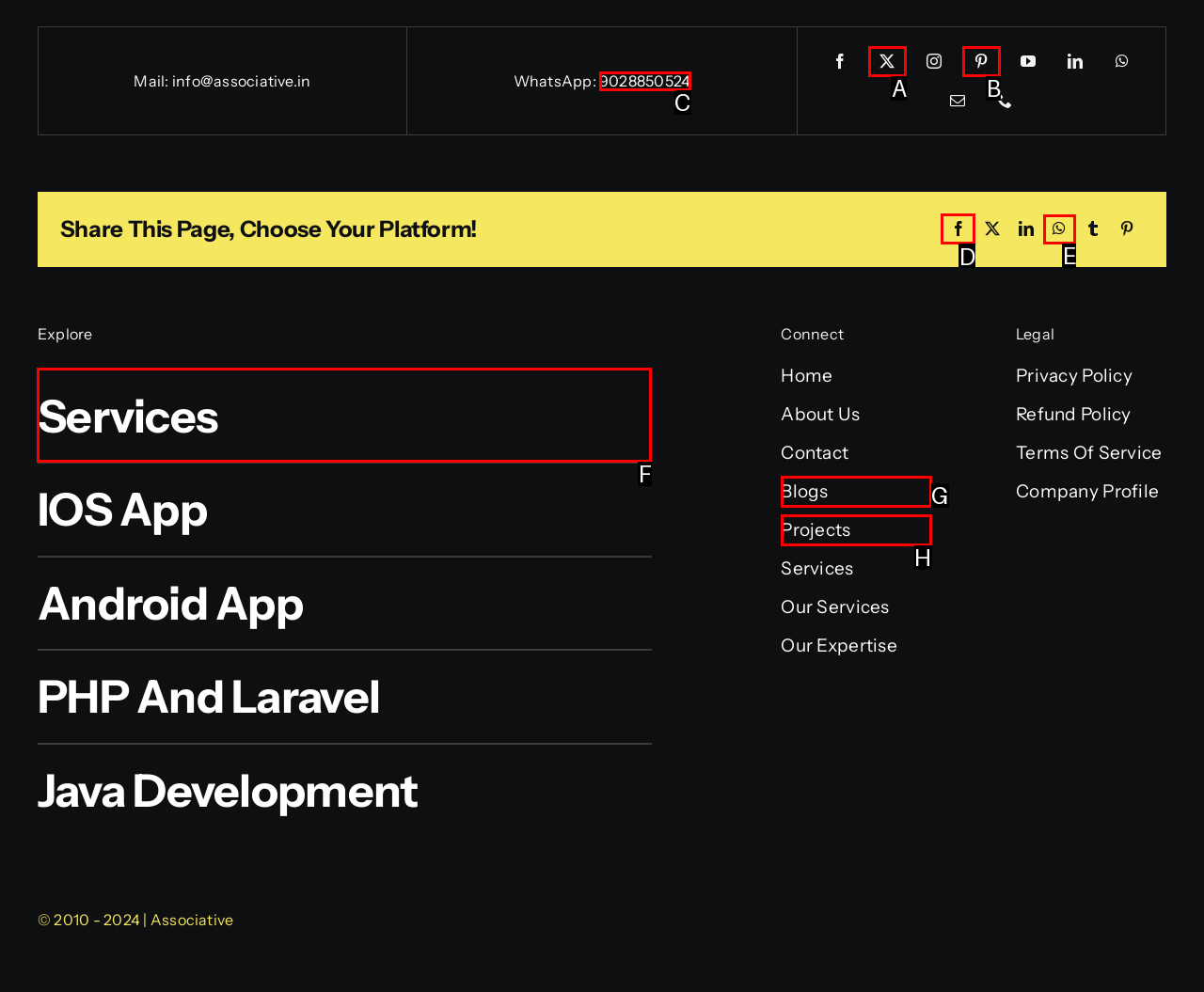Tell me the letter of the correct UI element to click for this instruction: Click on the Facebook link. Answer with the letter only.

D